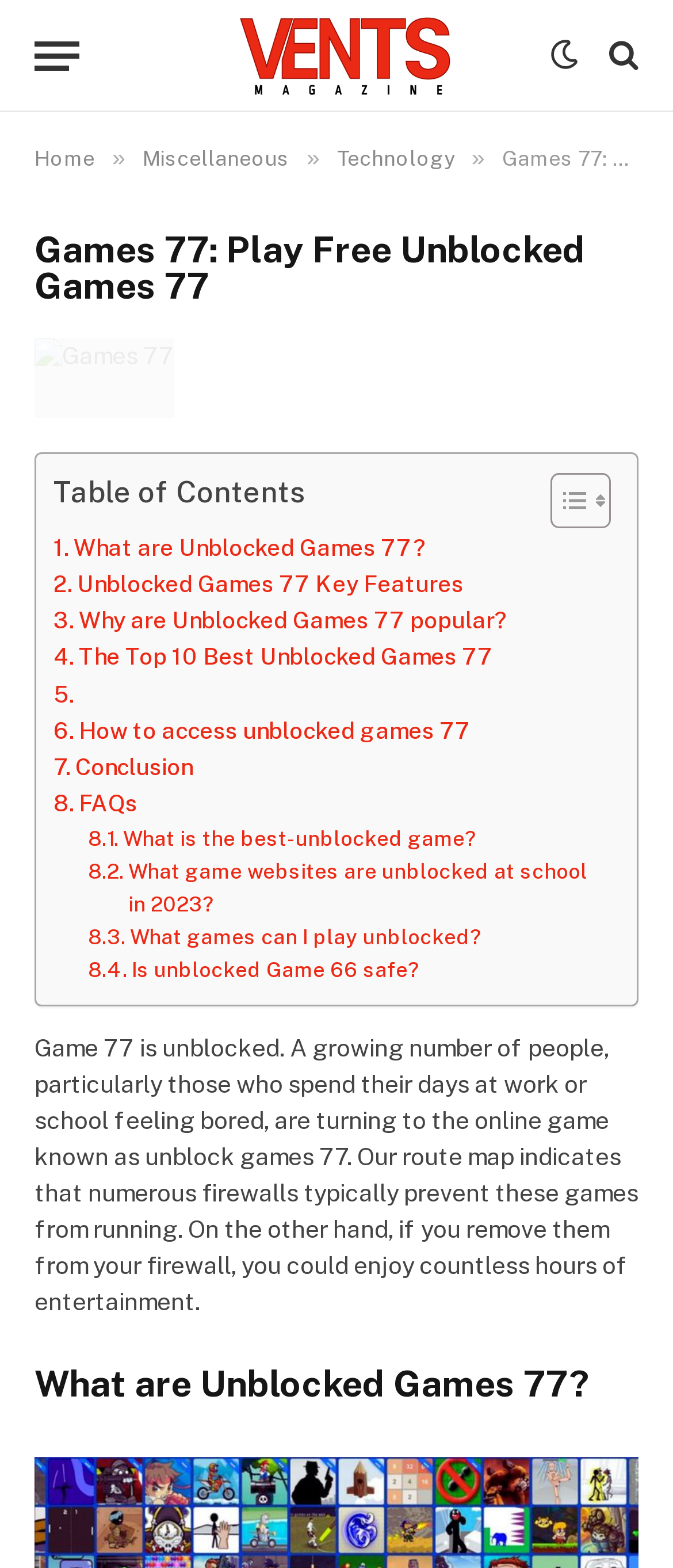Determine the bounding box coordinates in the format (top-left x, top-left y, bottom-right x, bottom-right y). Ensure all values are floating point numbers between 0 and 1. Identify the bounding box of the UI element described by: FAQs

[0.079, 0.501, 0.204, 0.525]